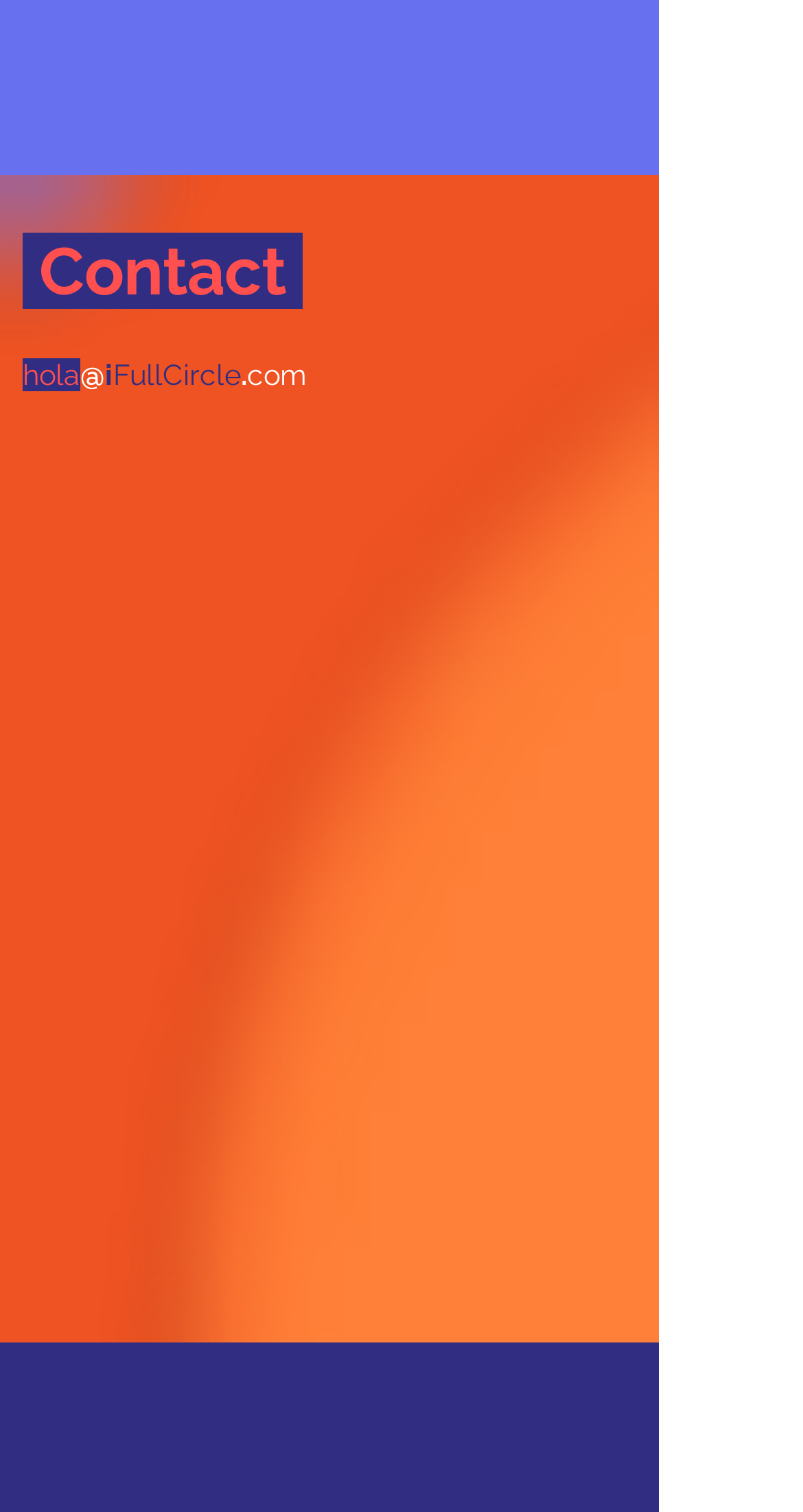What is the email address to contact the company?
Refer to the screenshot and deliver a thorough answer to the question presented.

The email address is mentioned in the heading 'hola@iFullCircle.com' and is also a link.